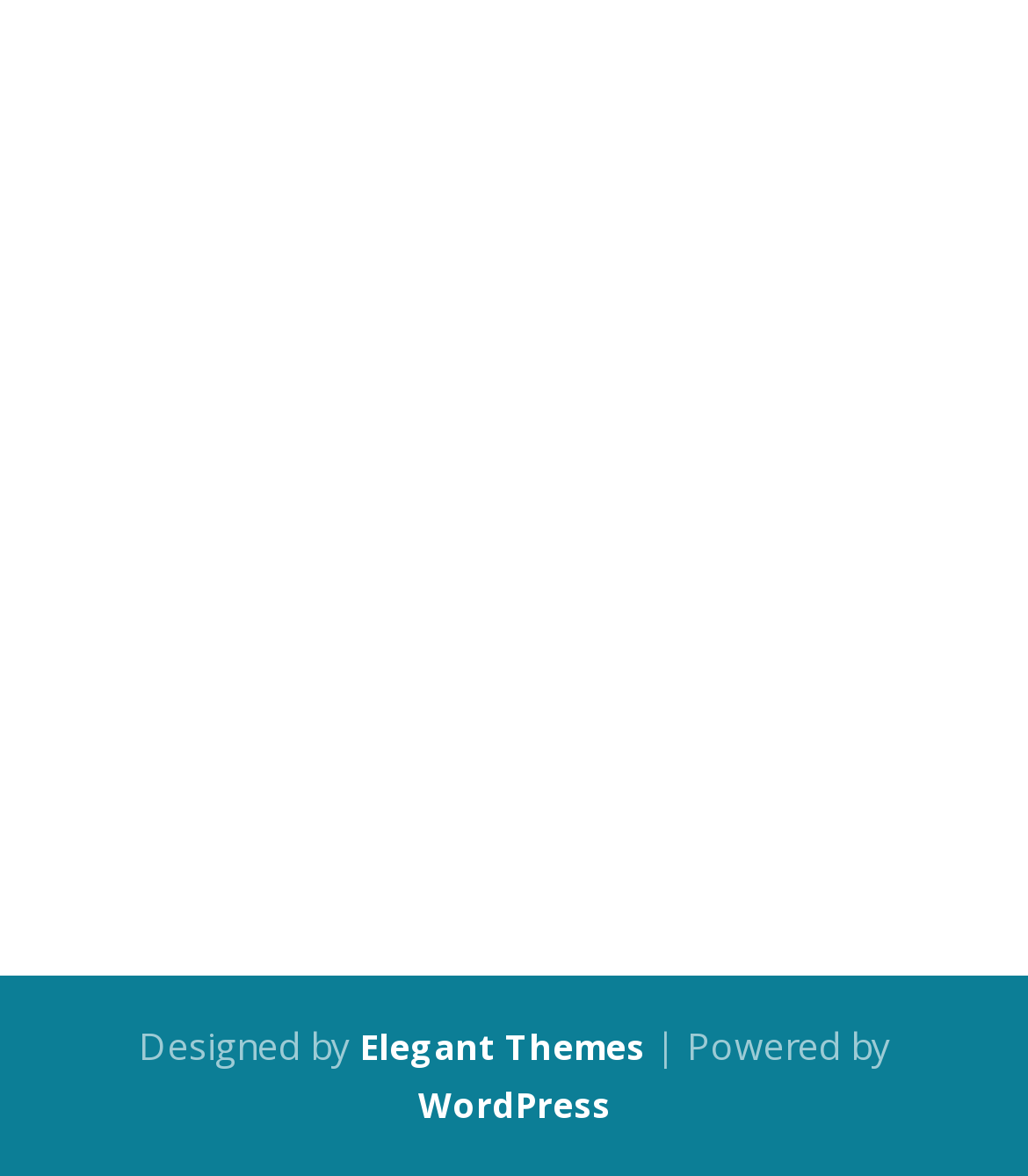Using the given description, provide the bounding box coordinates formatted as (top-left x, top-left y, bottom-right x, bottom-right y), with all values being floating point numbers between 0 and 1. Description: parent_node: GOV_IRL_EMIGRANT_SUPPORT

[0.05, 0.646, 0.819, 0.688]